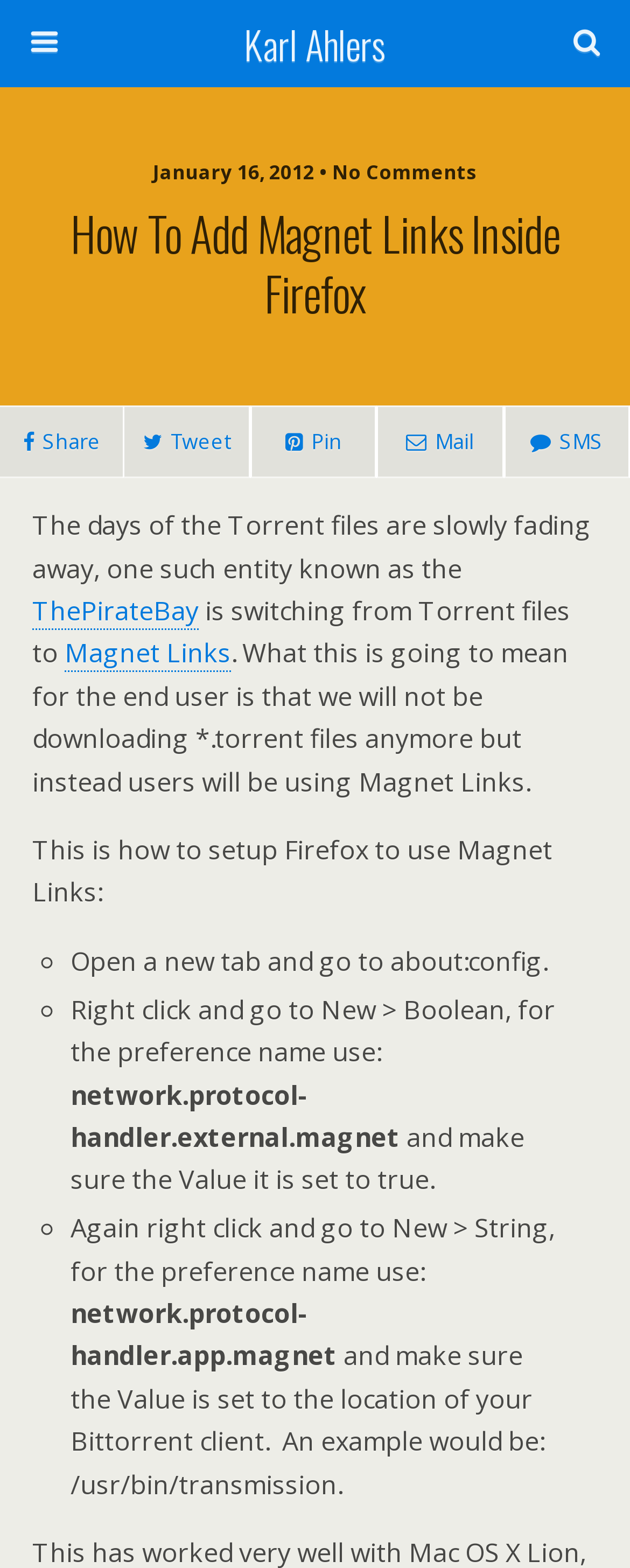Determine the bounding box coordinates for the region that must be clicked to execute the following instruction: "Click on ThePirateBay link".

[0.051, 0.378, 0.315, 0.402]